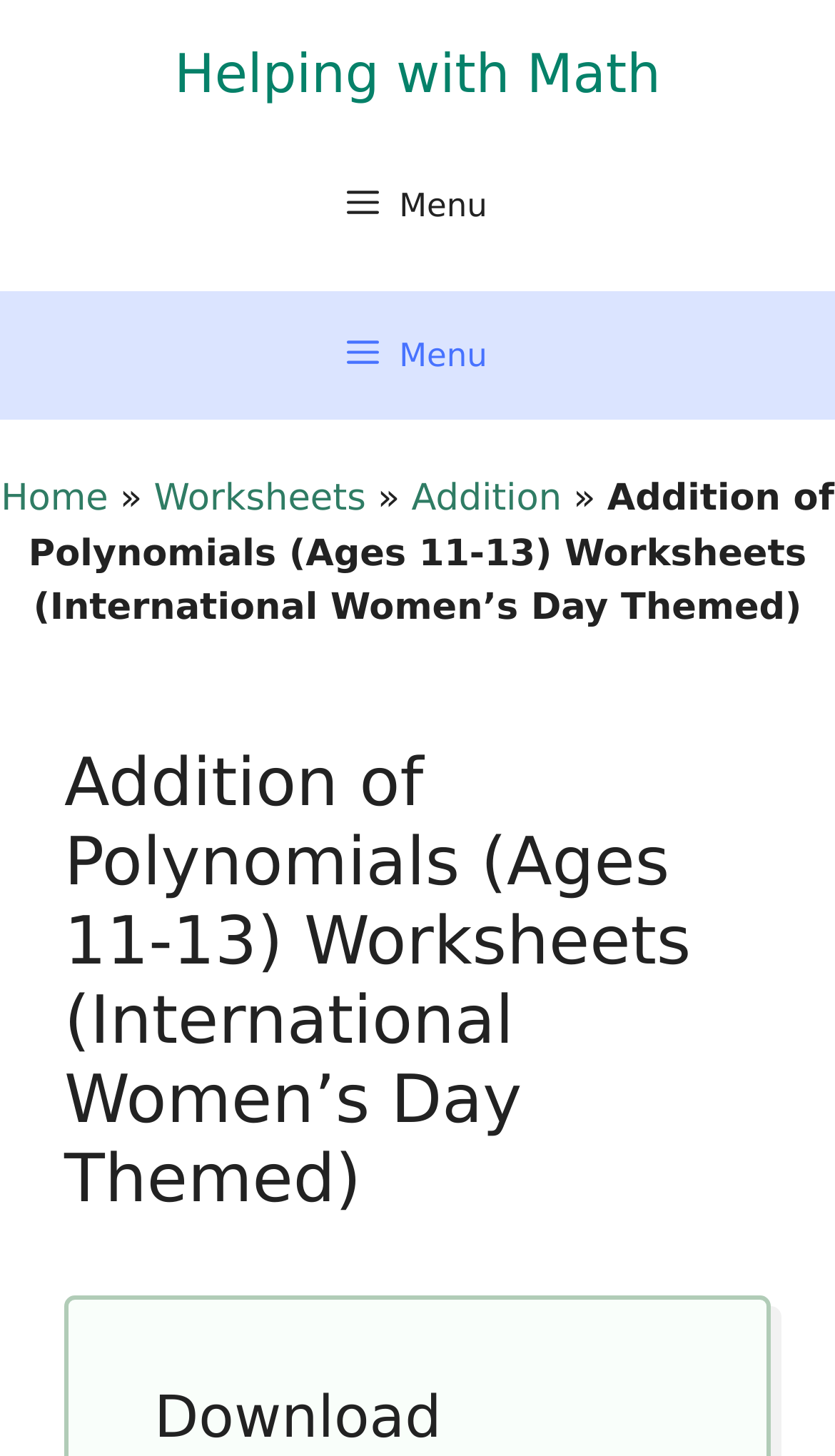What type of math is the worksheet focused on?
Analyze the image and deliver a detailed answer to the question.

I determined the type of math the worksheet is focused on by reading the text 'Addition of Polynomials (Ages 11-13) Worksheets' which is located at the top of the webpage, indicating that the worksheet is focused on the addition of polynomials.